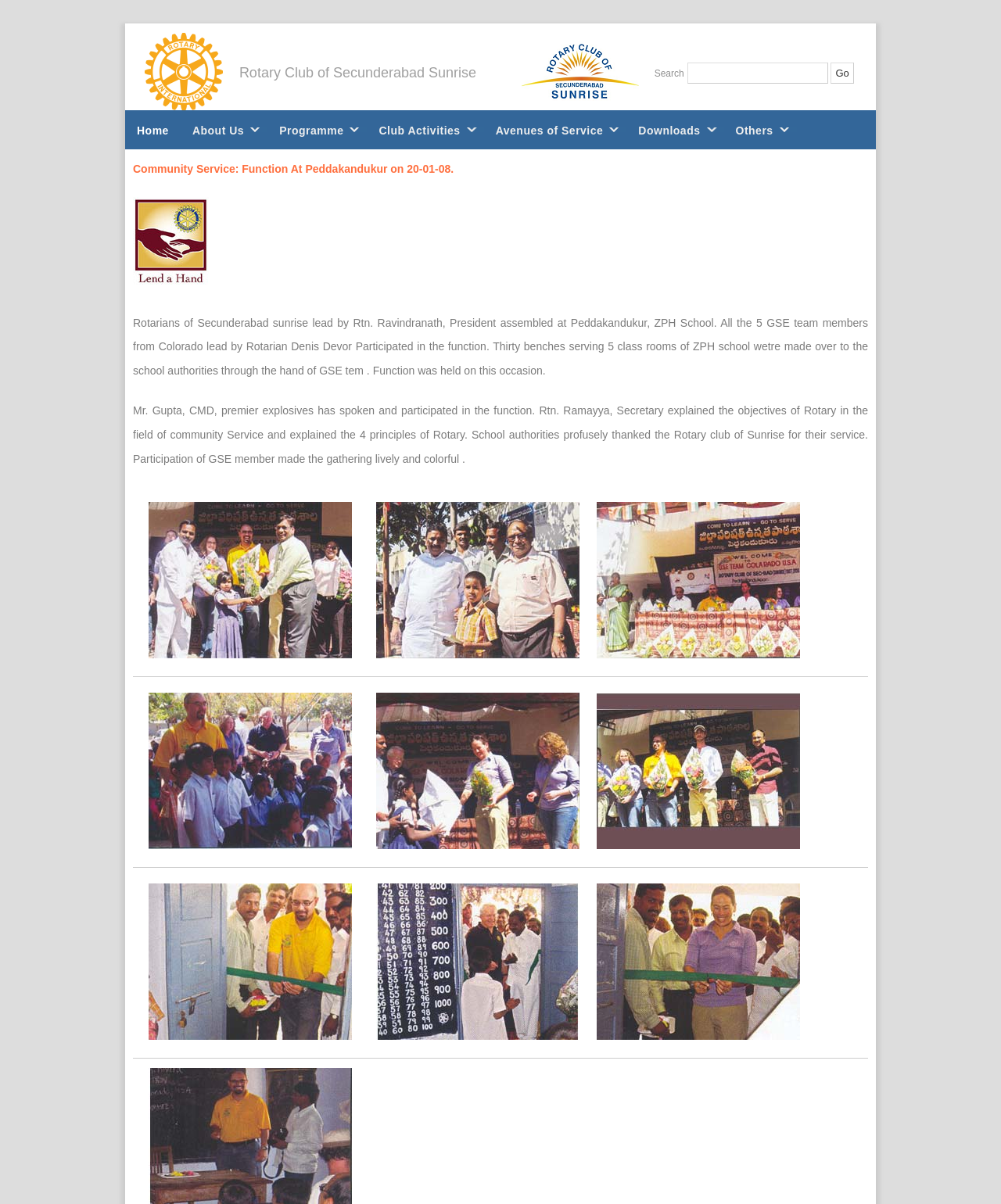Give a full account of the webpage's elements and their arrangement.

The webpage is about the Rotary Club of Secunderabad Sunrise's community service function at Peddakandukur. At the top, there is a table with a search bar and a "Go" button on the right side. Below the table, there are seven links: "Home", "About Us", "Programme", "Club Activities", "Avenues of Service", "Downloads", and "Others".

The main content of the webpage is divided into two sections. The first section has a title "Community Service: Function At Peddakandukur on 20-01-08" and is accompanied by a small image on the left. The text describes the event, where Rotarians from Secunderabad Sunrise, led by Rtn. Ravindranath, assembled at Peddakandukur, ZPH School, and participated in a function with a GSE team from Colorado.

The second section is a series of three rows, each containing three grid cells with images. There are a total of nine images, arranged in a 3x3 grid layout. The images are likely related to the event described in the text.

There are two blocks of text below the image grid, which provide more details about the function. The first block mentions the participation of Mr. Gupta, CMD, Premier Explosives, and Rtn. Ramayya, Secretary, who explained the objectives of Rotary in the field of community service. The second block describes the school authorities thanking the Rotary club for their service, and the participation of GSE members making the gathering lively and colorful.